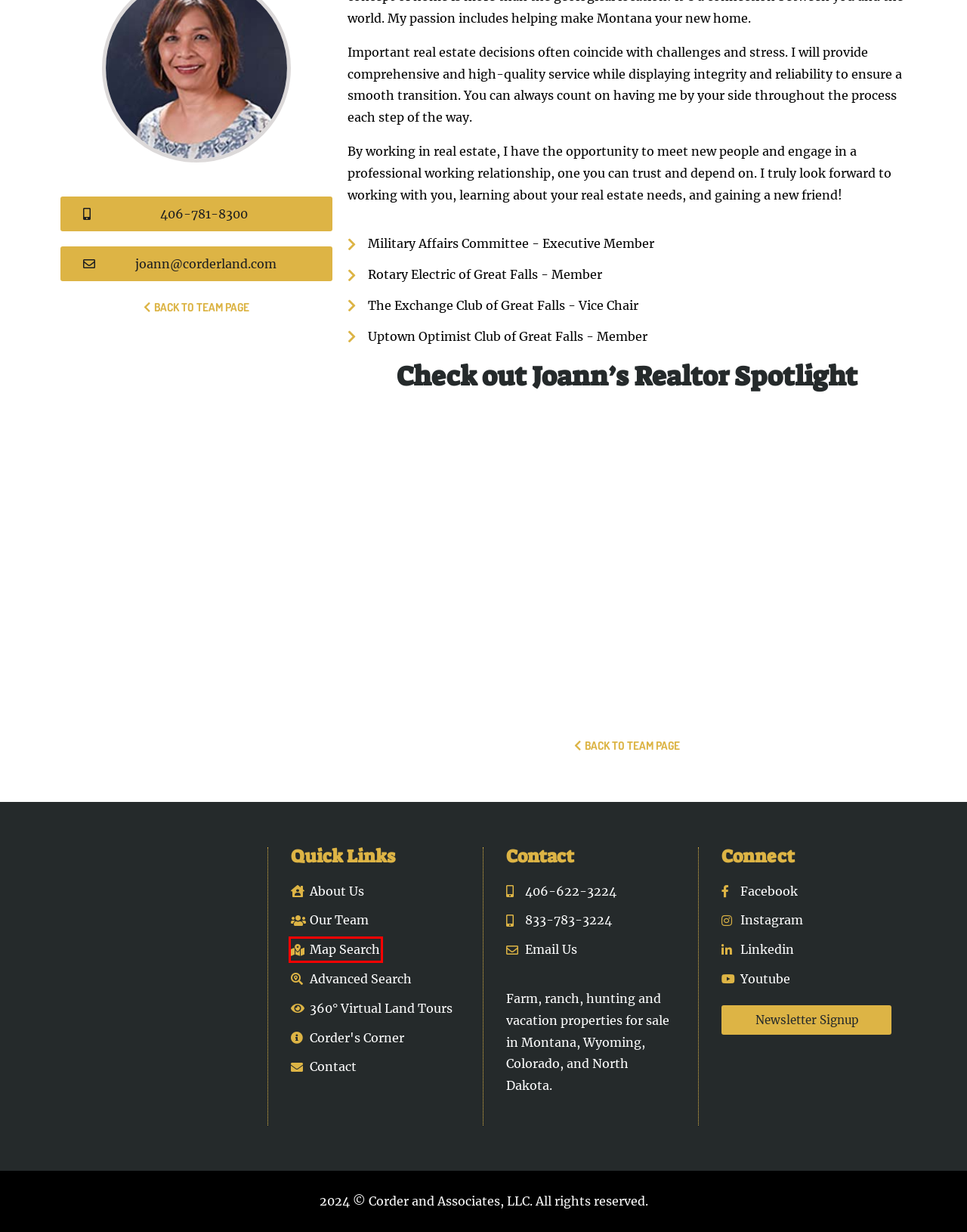You have a screenshot of a webpage with a red rectangle bounding box around an element. Identify the best matching webpage description for the new page that appears after clicking the element in the bounding box. The descriptions are:
A. About Us - Corder and Associates, LLC
B. Advanced Search - Corder and Associates, LLC
C. Map Search - Corder and Associates, LLC
D. Contact - Corder and Associates, LLC
E. User Login - Corder and Associates, LLC
F. Leases - Corder and Associates, LLC
G. Corder's Corner - Corder and Associates, LLC
H. Resources - Corder and Associates, LLC

C